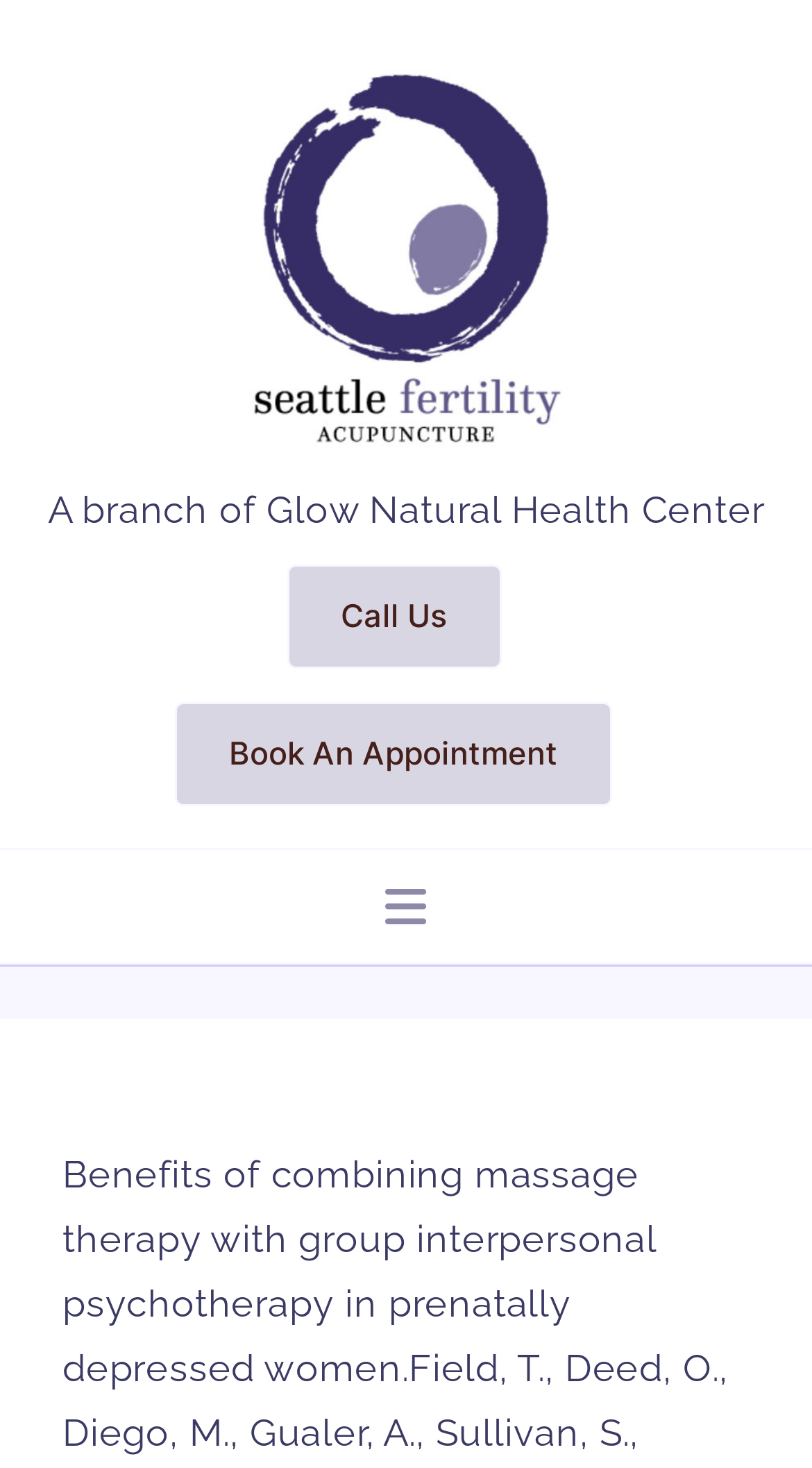Identify the bounding box coordinates of the region that needs to be clicked to carry out this instruction: "View FRED's page". Provide these coordinates as four float numbers ranging from 0 to 1, i.e., [left, top, right, bottom].

None